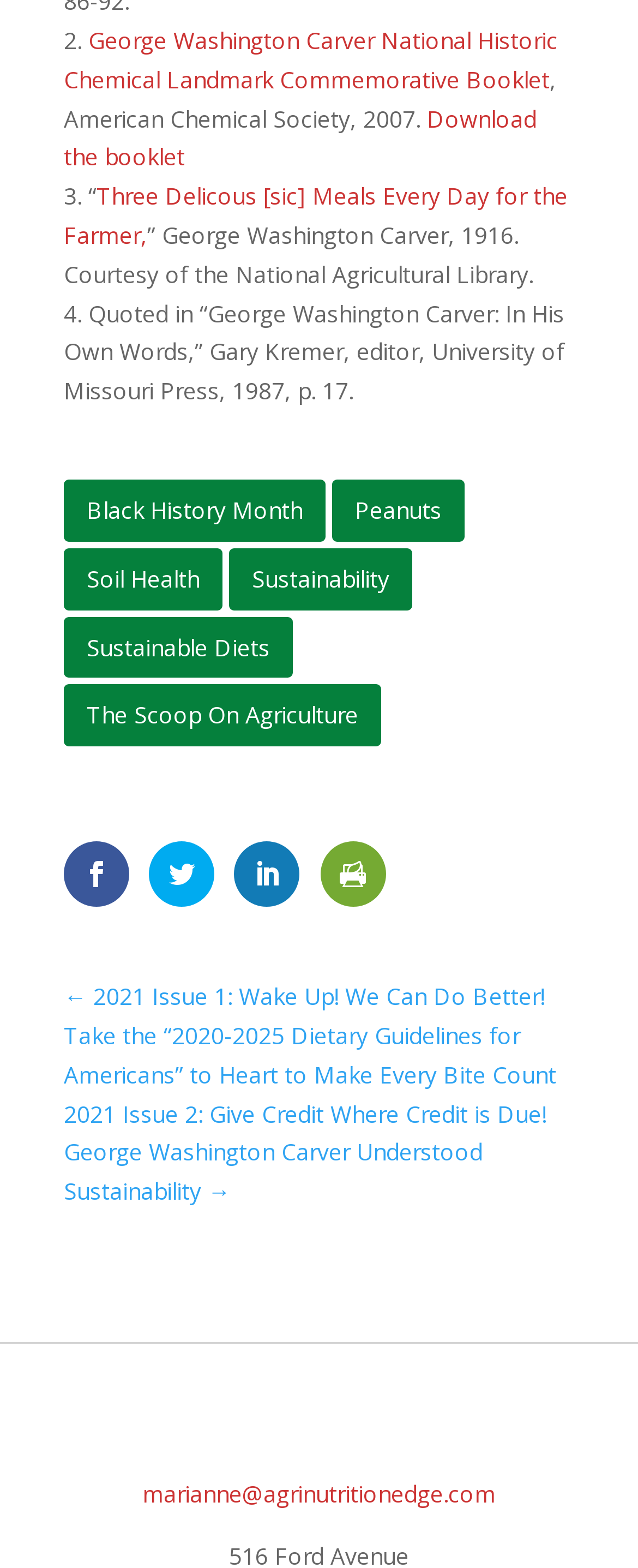Please identify the bounding box coordinates of the element on the webpage that should be clicked to follow this instruction: "View Three Delicous Meals Every Day for the Farmer". The bounding box coordinates should be given as four float numbers between 0 and 1, formatted as [left, top, right, bottom].

[0.1, 0.115, 0.89, 0.16]